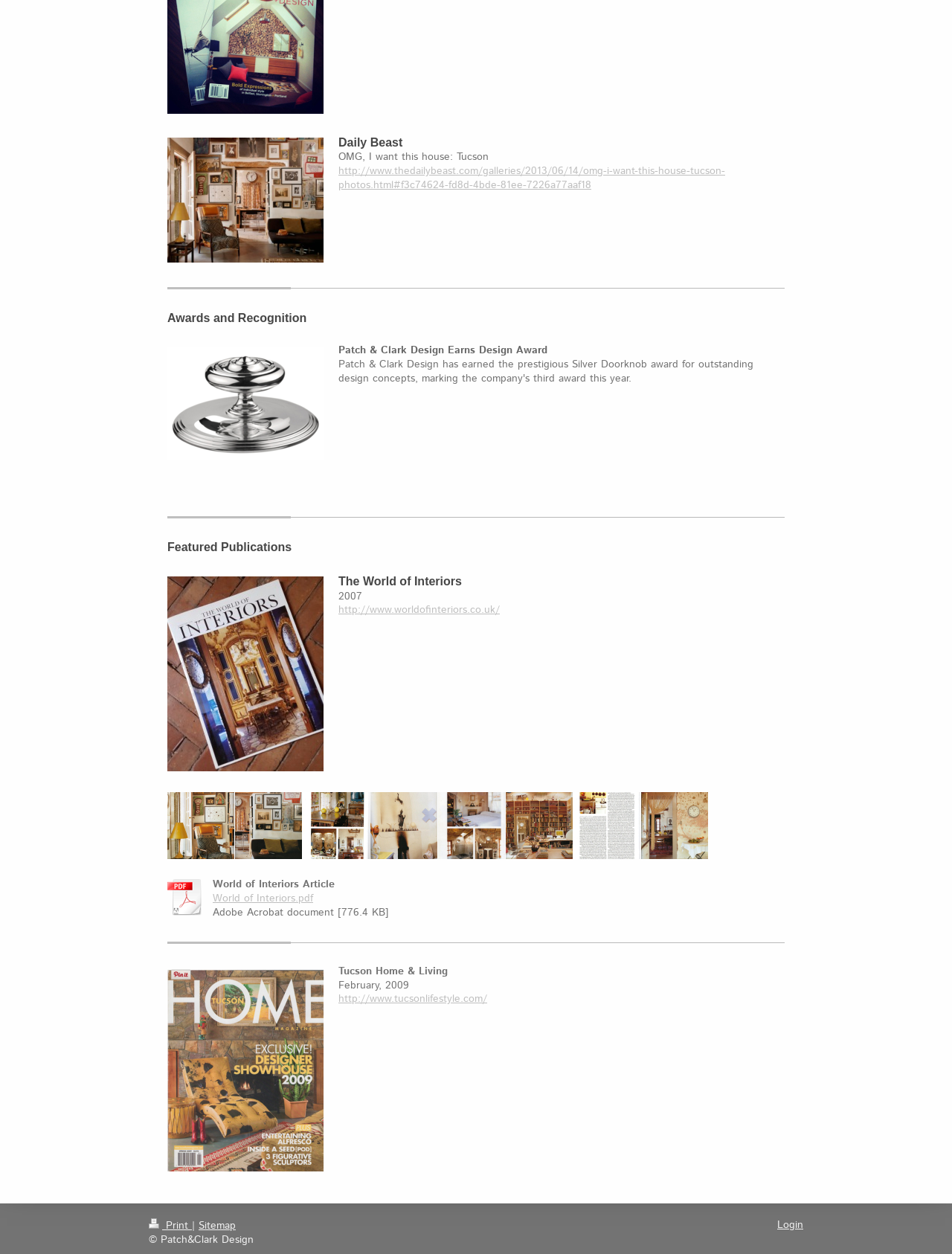Using the webpage screenshot and the element description http://www.tucsonlifestyle.com/, determine the bounding box coordinates. Specify the coordinates in the format (top-left x, top-left y, bottom-right x, bottom-right y) with values ranging from 0 to 1.

[0.355, 0.791, 0.512, 0.803]